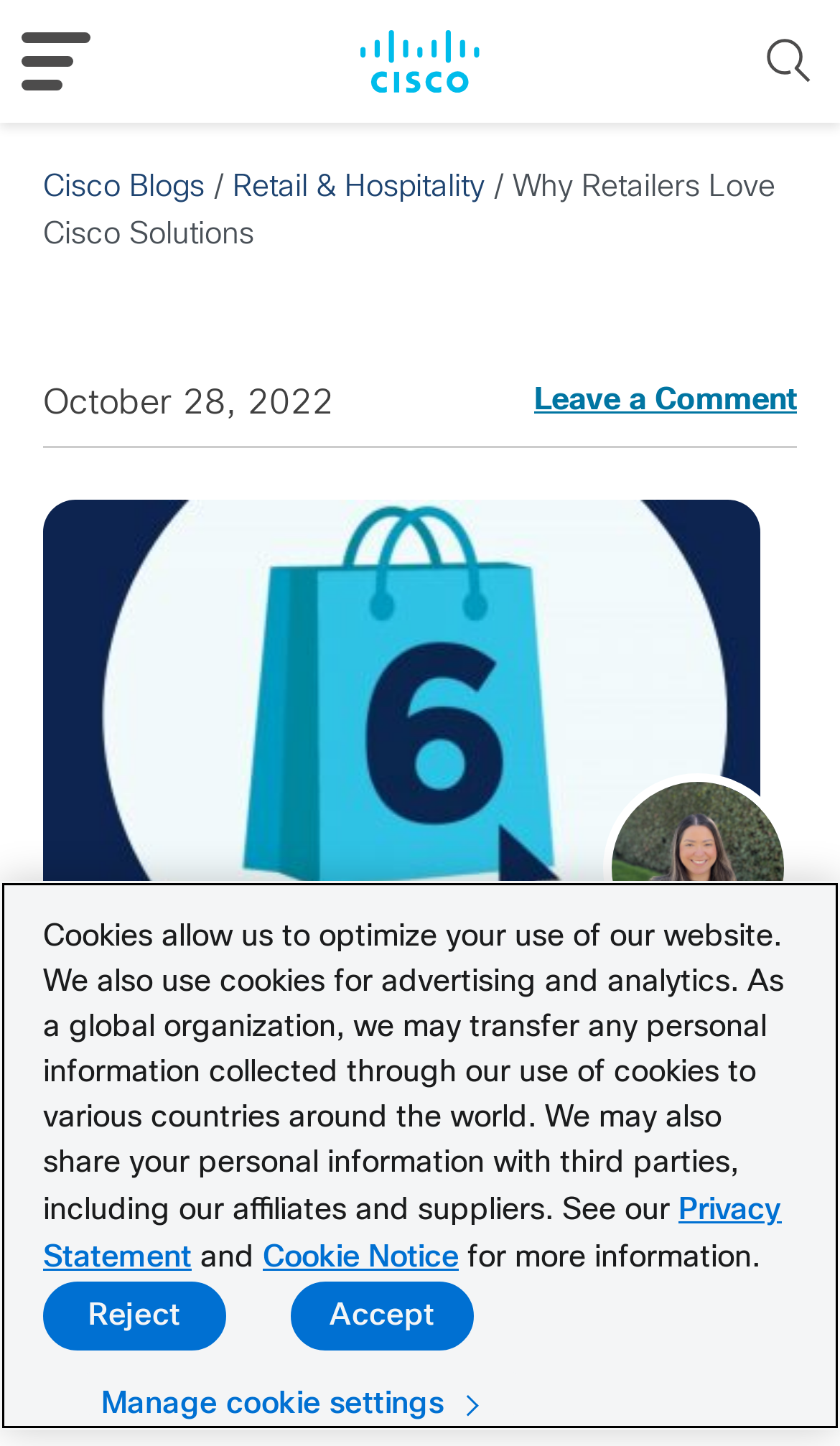Given the description of the UI element: "Retail & Hospitality", predict the bounding box coordinates in the form of [left, top, right, bottom], with each value being a float between 0 and 1.

[0.277, 0.121, 0.577, 0.14]